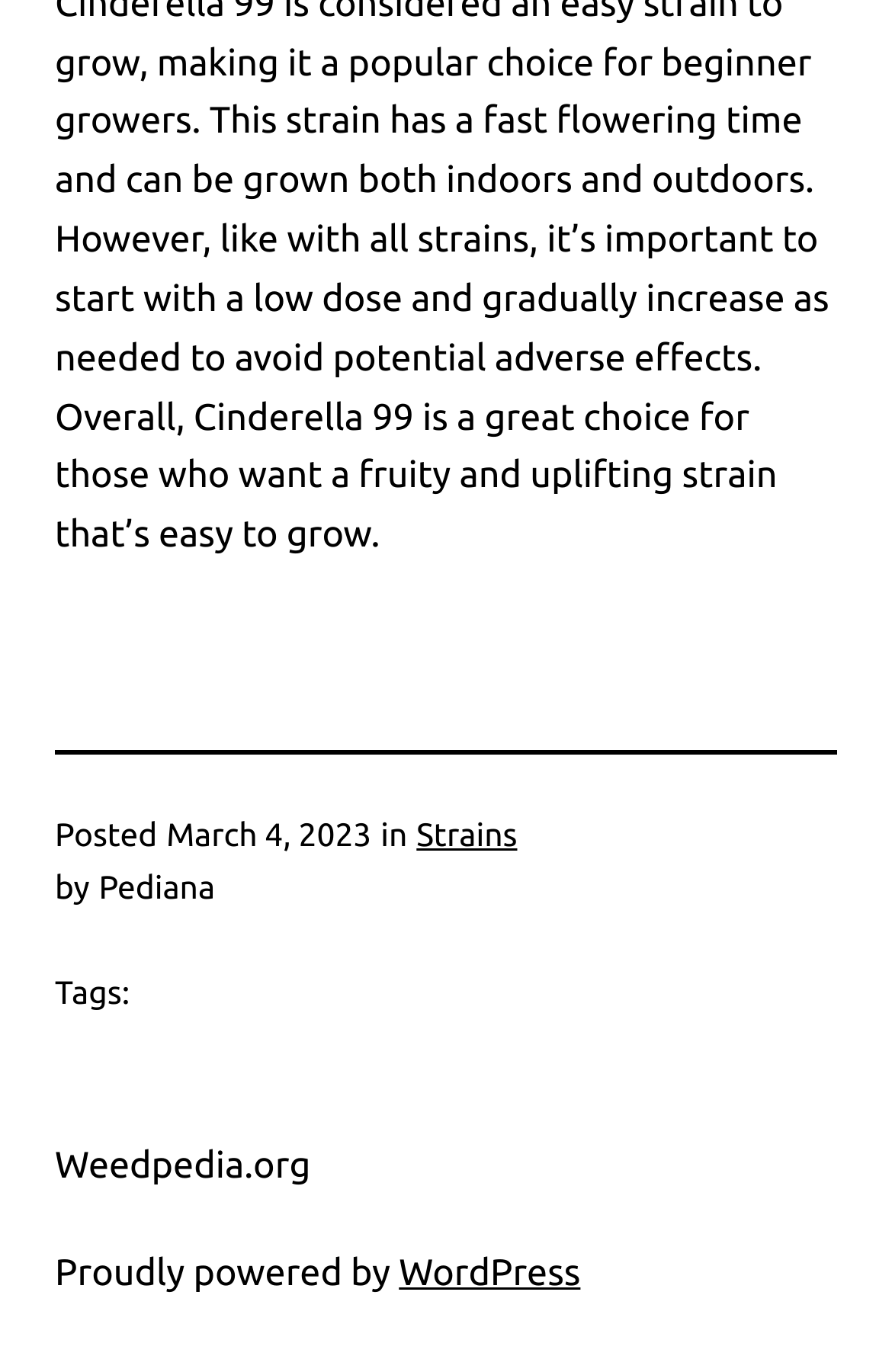Provide your answer in a single word or phrase: 
What is the name of the website?

Weedpedia.org